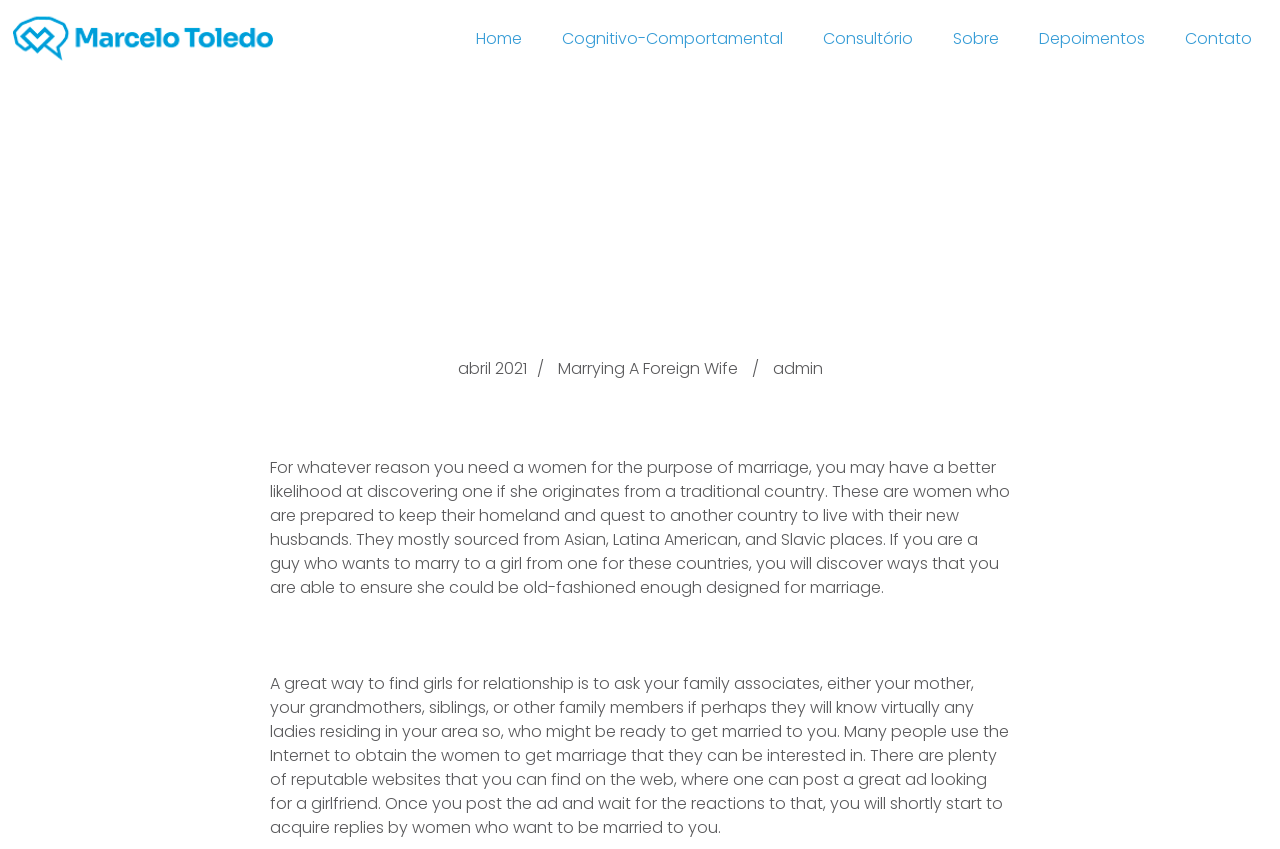Pinpoint the bounding box coordinates of the clickable area necessary to execute the following instruction: "Click the Contato link". The coordinates should be given as four float numbers between 0 and 1, namely [left, top, right, bottom].

[0.914, 0.018, 0.99, 0.073]